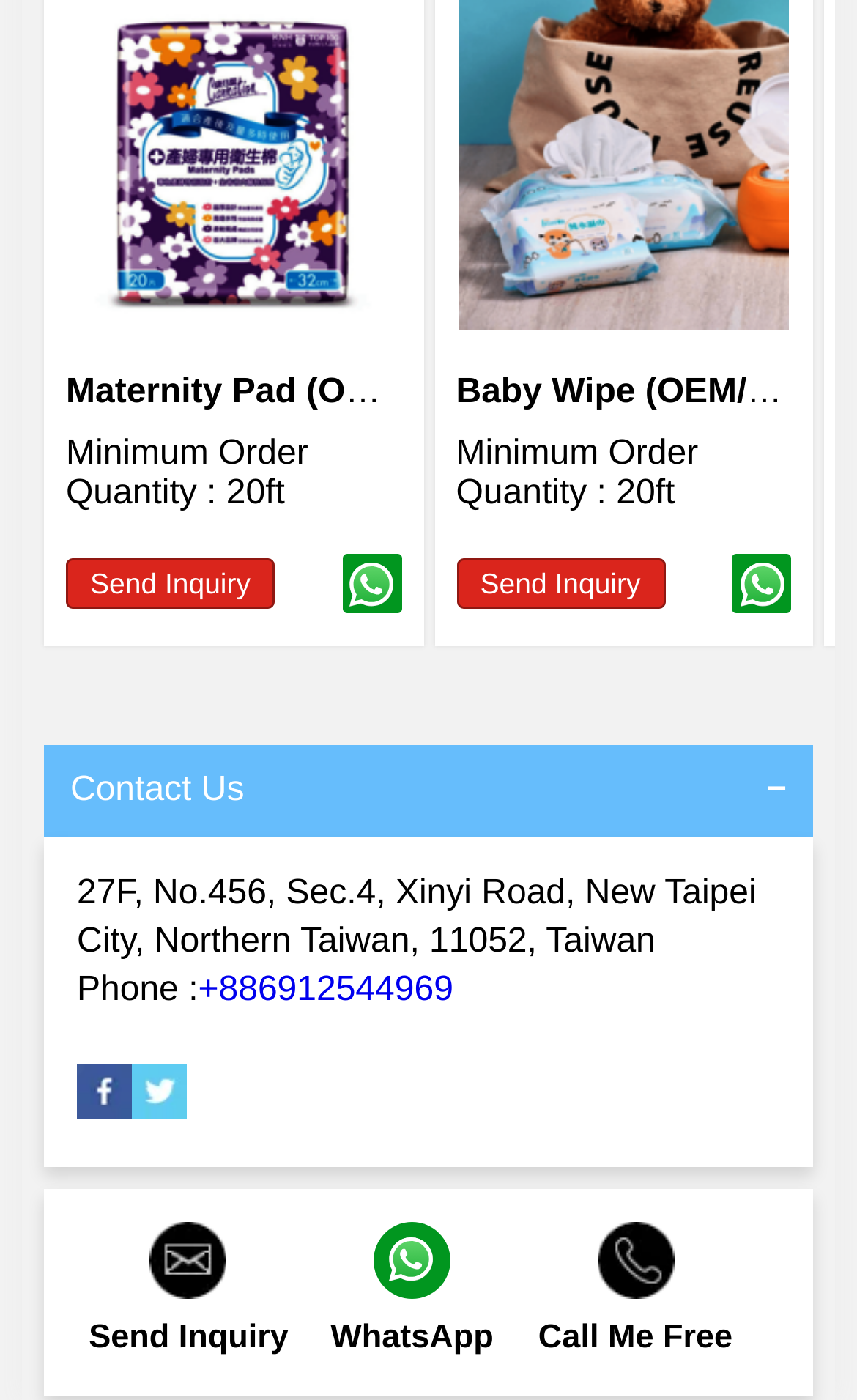Please find the bounding box coordinates of the element that you should click to achieve the following instruction: "View the details of Baby Wipe (OEM/ODM)". The coordinates should be presented as four float numbers between 0 and 1: [left, top, right, bottom].

[0.532, 0.0, 0.923, 0.235]